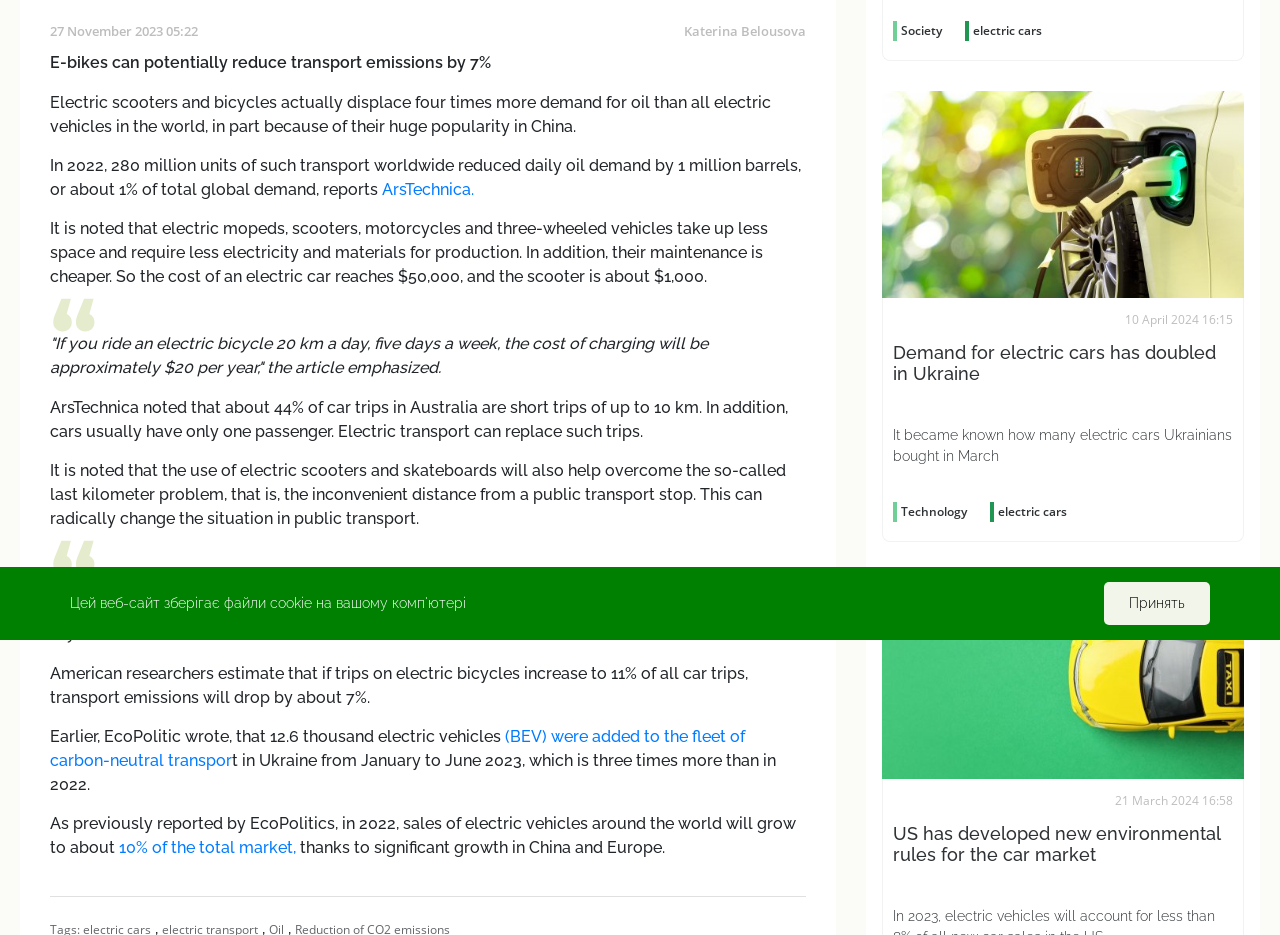Bounding box coordinates are given in the format (top-left x, top-left y, bottom-right x, bottom-right y). All values should be floating point numbers between 0 and 1. Provide the bounding box coordinate for the UI element described as: 10% of the total market,

[0.093, 0.896, 0.231, 0.917]